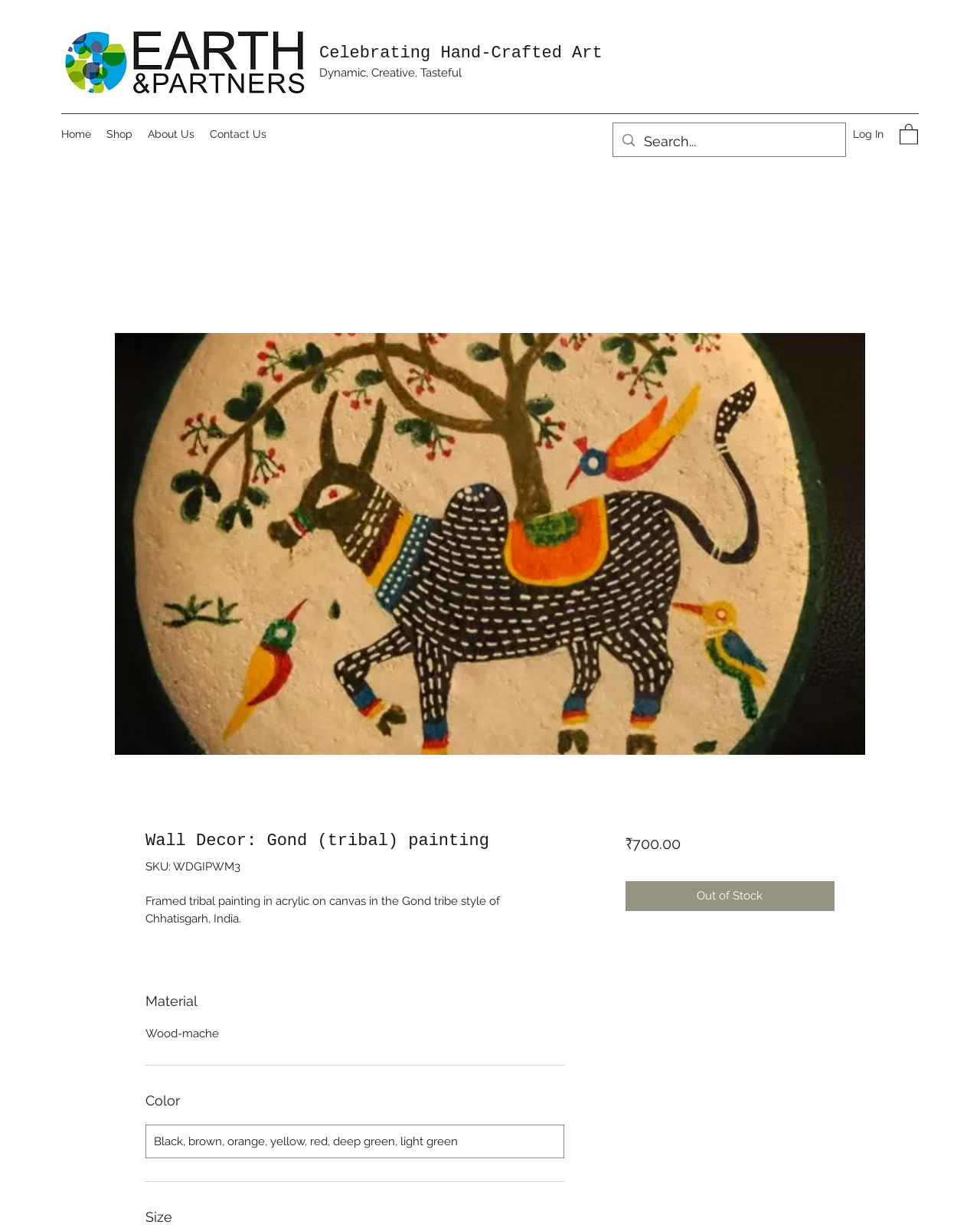Determine the bounding box coordinates of the element's region needed to click to follow the instruction: "Log in to the website". Provide these coordinates as four float numbers between 0 and 1, formatted as [left, top, right, bottom].

[0.831, 0.097, 0.912, 0.12]